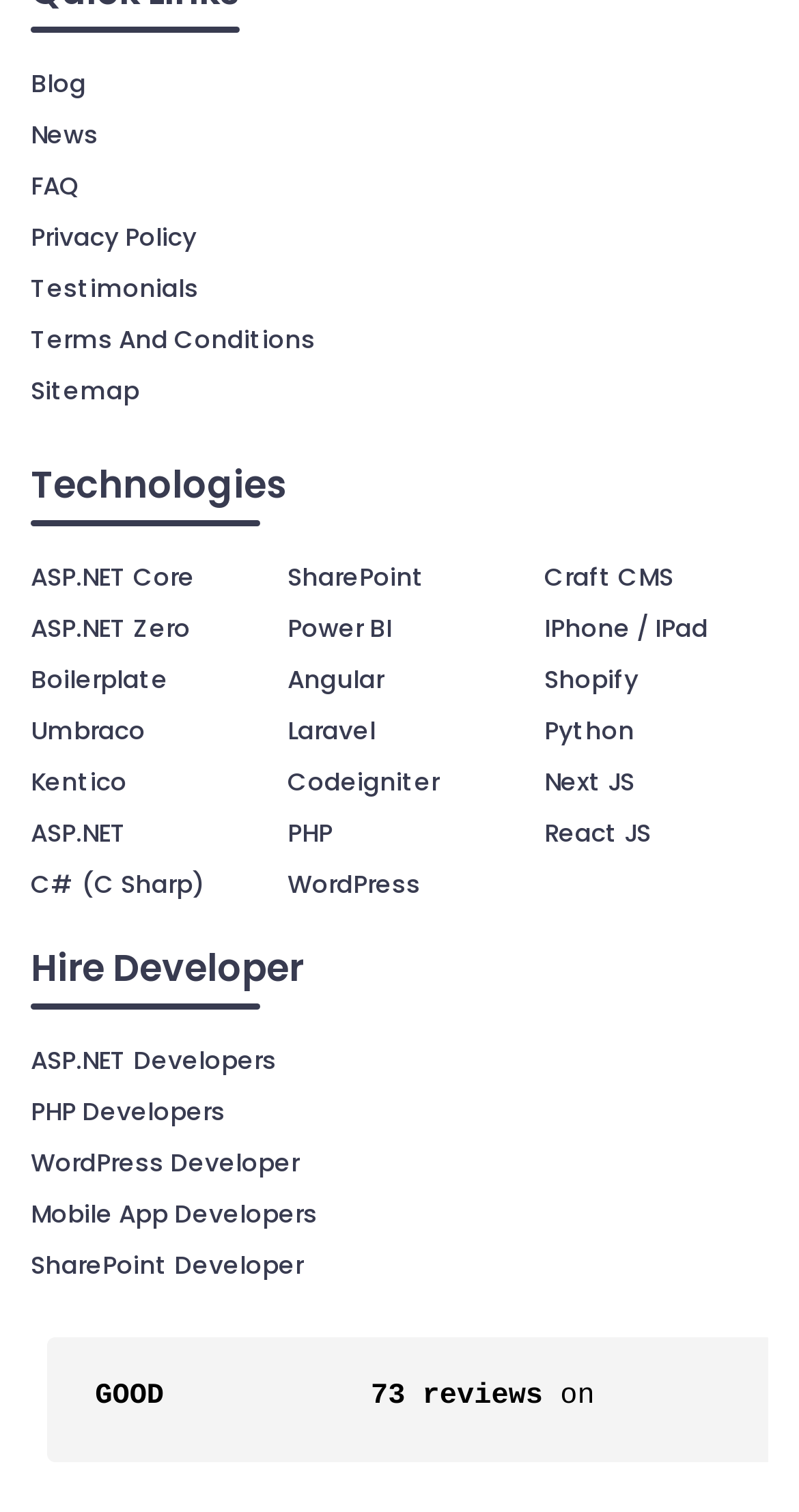What is the last link in the first column?
Please answer using one word or phrase, based on the screenshot.

Hire Developer